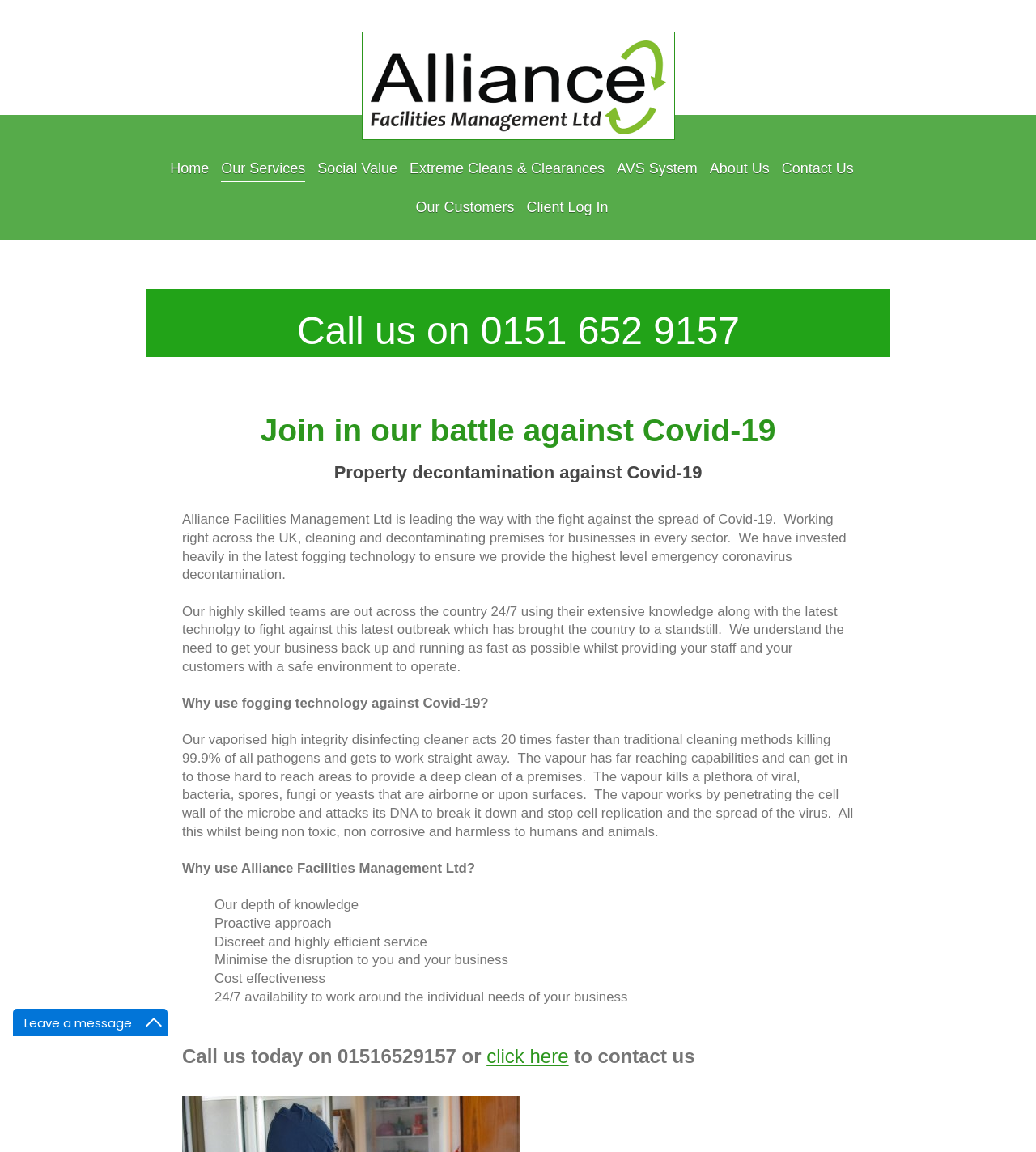What is the company name?
Based on the image, answer the question with a single word or brief phrase.

Alliance Facilities Management Ltd